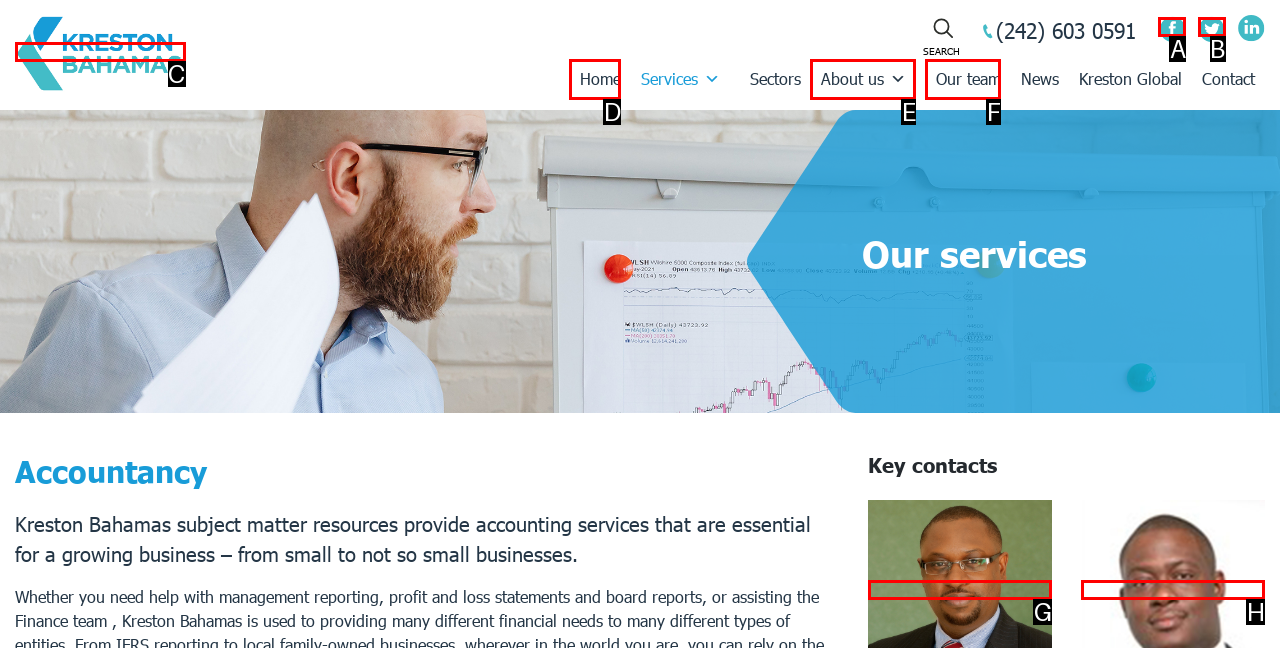Given the description: alt="Pretino P. Albury", select the HTML element that best matches it. Reply with the letter of your chosen option.

G